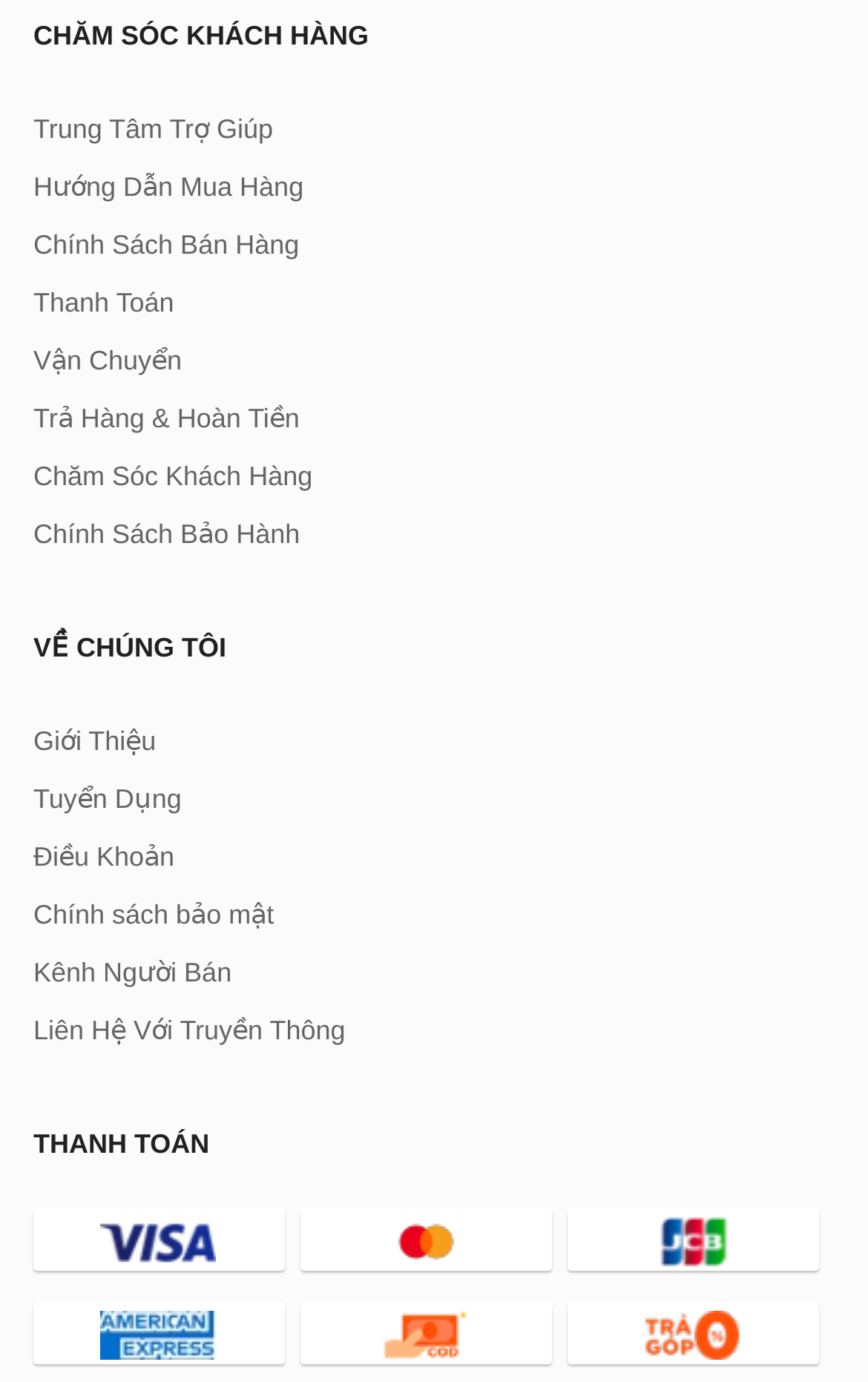How many links are in the 'VỀ CHÚNG TÔI' section?
From the image, respond using a single word or phrase.

6